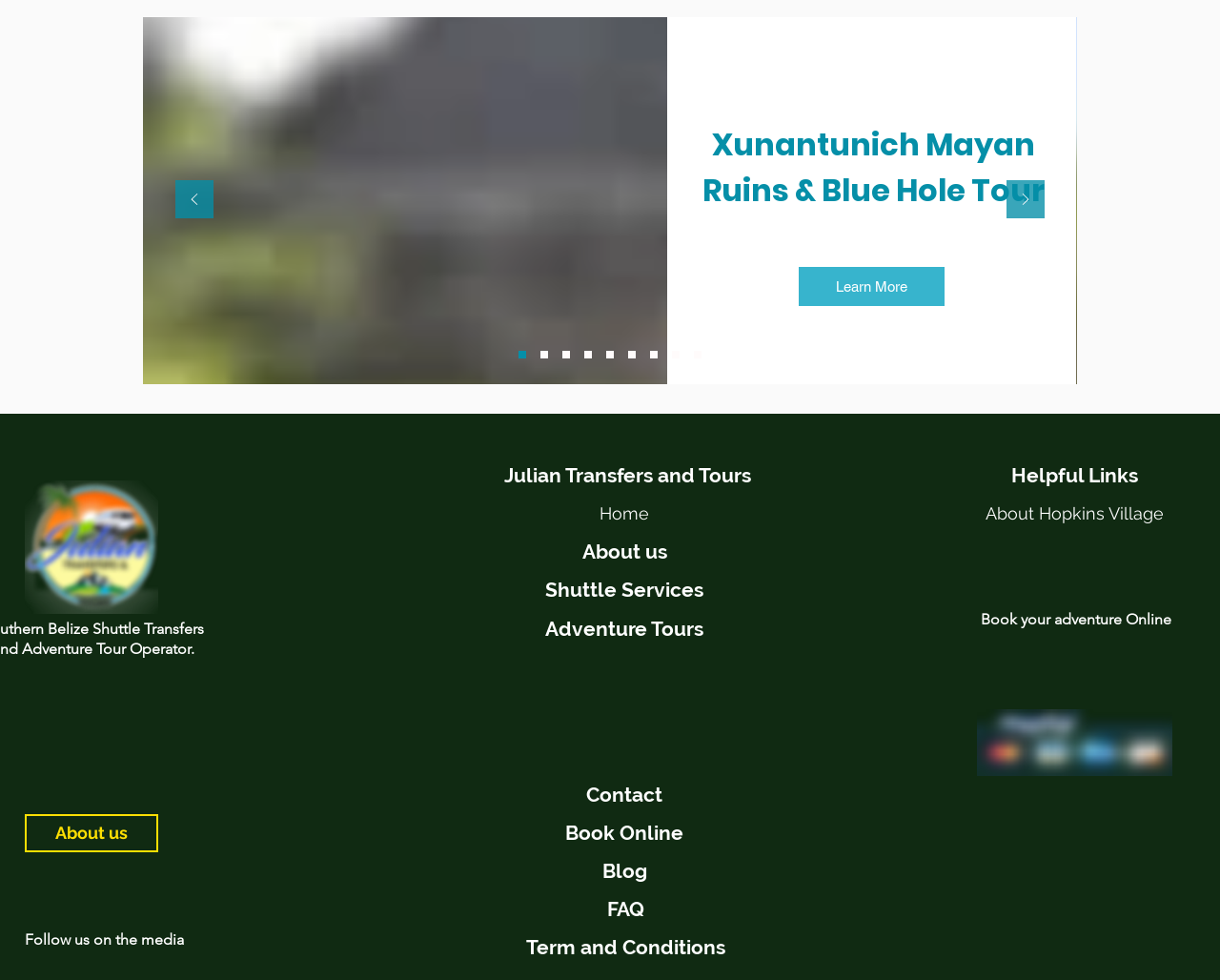Pinpoint the bounding box coordinates of the clickable area necessary to execute the following instruction: "Read about Ava Michelle Cota". The coordinates should be given as four float numbers between 0 and 1, namely [left, top, right, bottom].

None